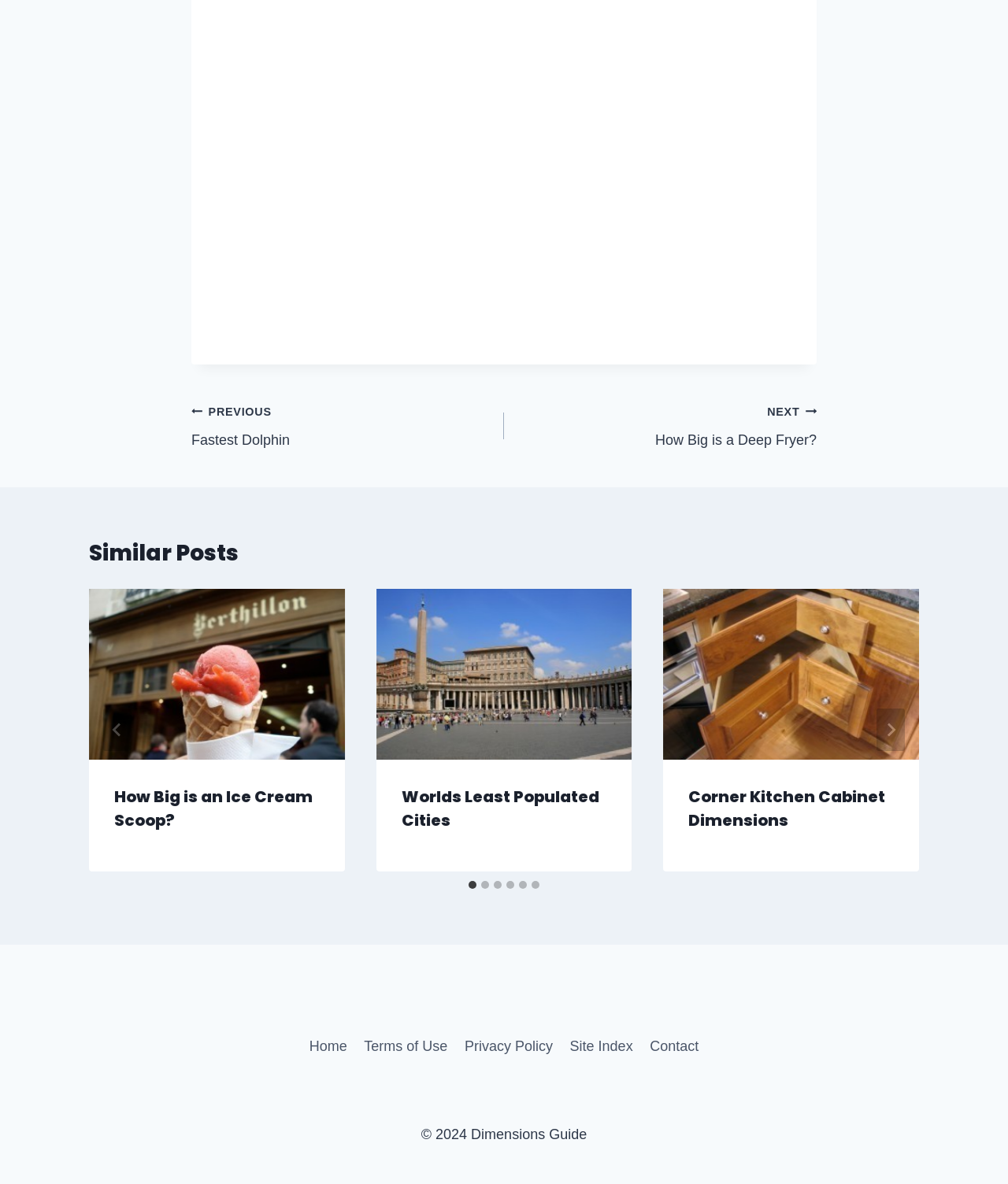Given the content of the image, can you provide a detailed answer to the question?
How many slides are available in the 'Similar Posts' section?

The 'Similar Posts' section contains a tablist with 6 tabs, each representing a different slide. The tabs are labeled as '1 of 6', '2 of 6', and so on, indicating that there are 6 slides in total.